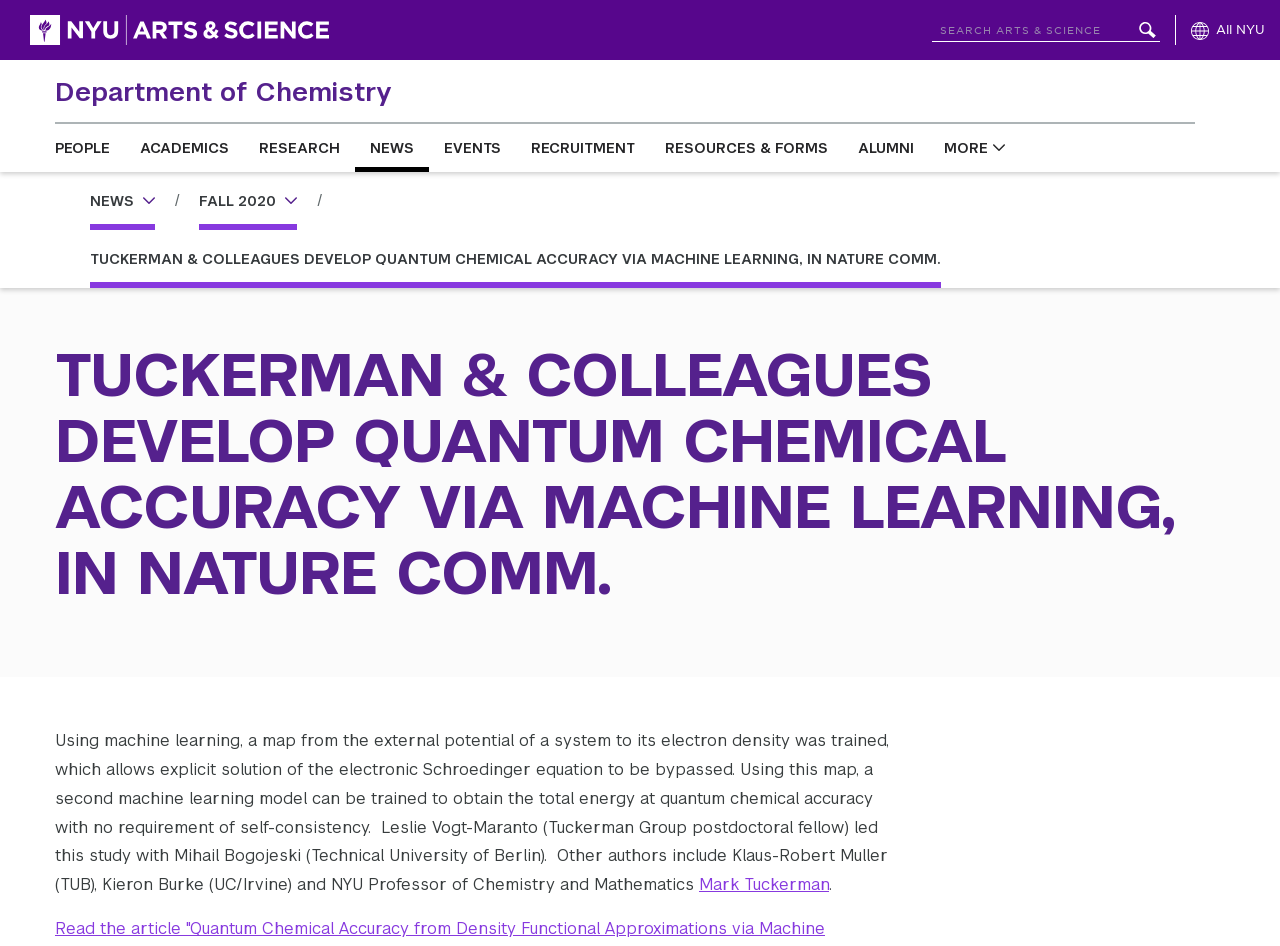Please find the bounding box coordinates for the clickable element needed to perform this instruction: "View PEOPLE page".

[0.043, 0.131, 0.098, 0.182]